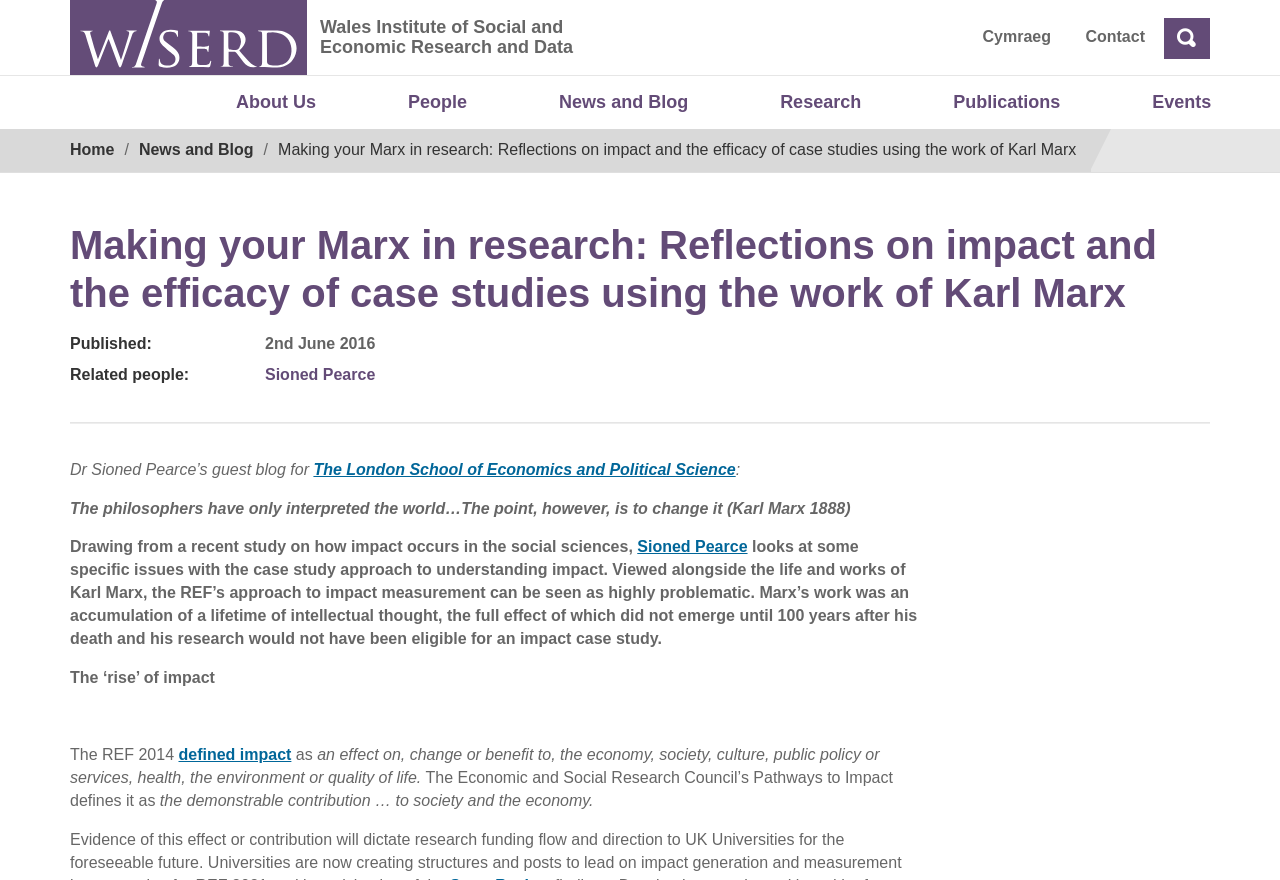Give a one-word or one-phrase response to the question: 
What is the date of publication?

2nd June 2016